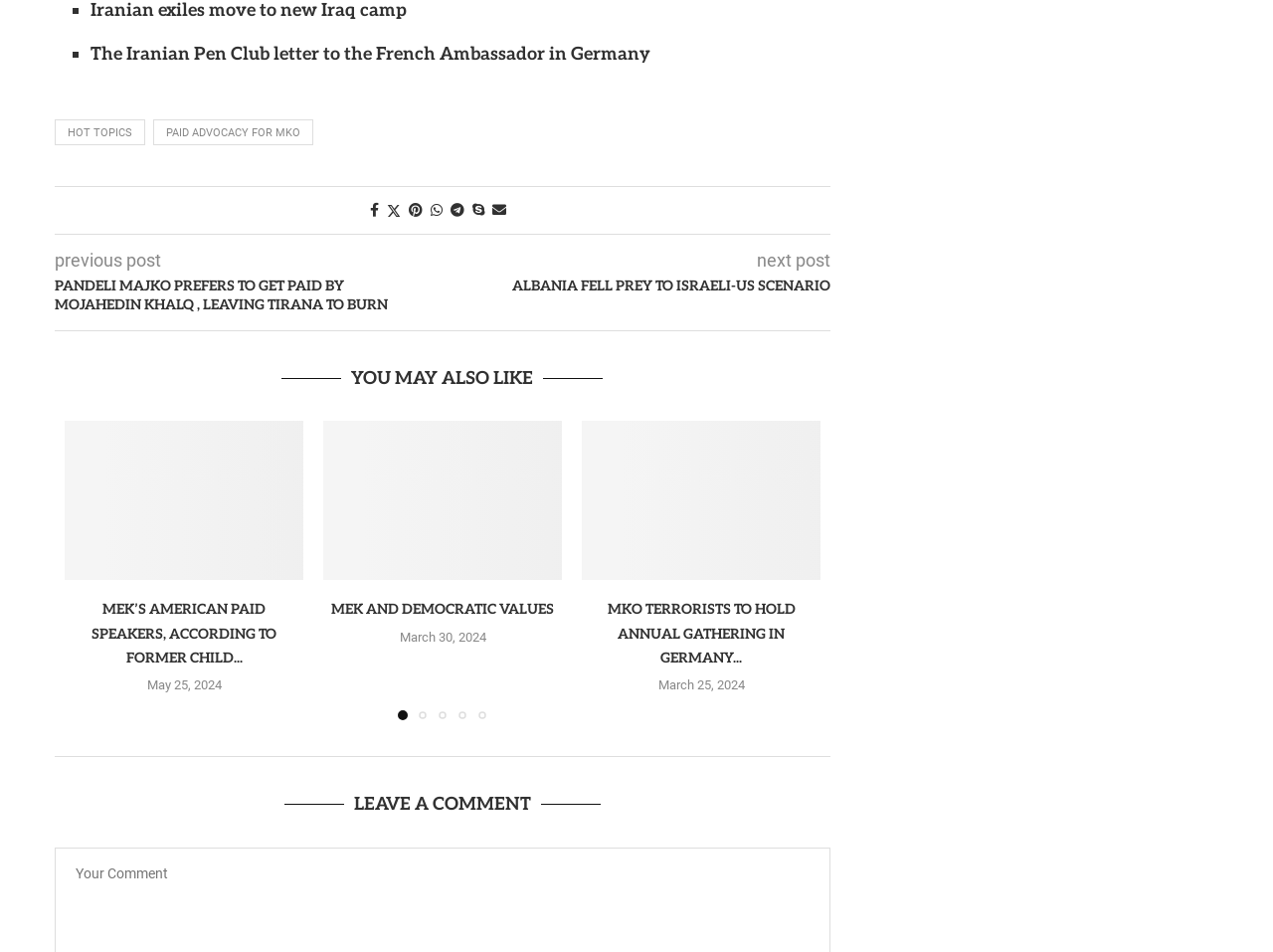Please examine the image and provide a detailed answer to the question: What is the title of the first article?

The title of the first article can be found in the heading element with the text 'The Iranian Pen Club letter to the French Ambassador in Germany' which is a child element of the root element.